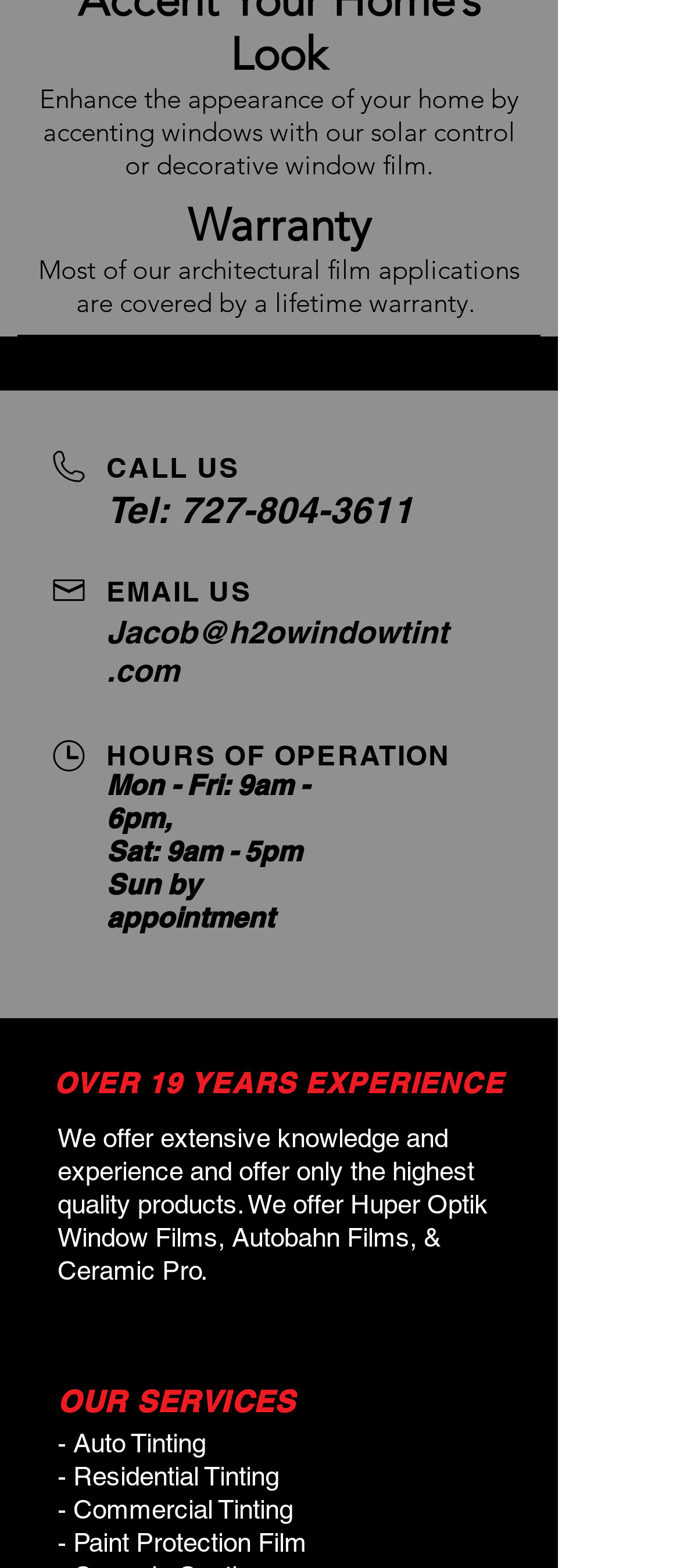Based on the element description 727-804-3611, identify the bounding box of the UI element in the given webpage screenshot. The coordinates should be in the format (top-left x, top-left y, bottom-right x, bottom-right y) and must be between 0 and 1.

[0.264, 0.311, 0.608, 0.339]